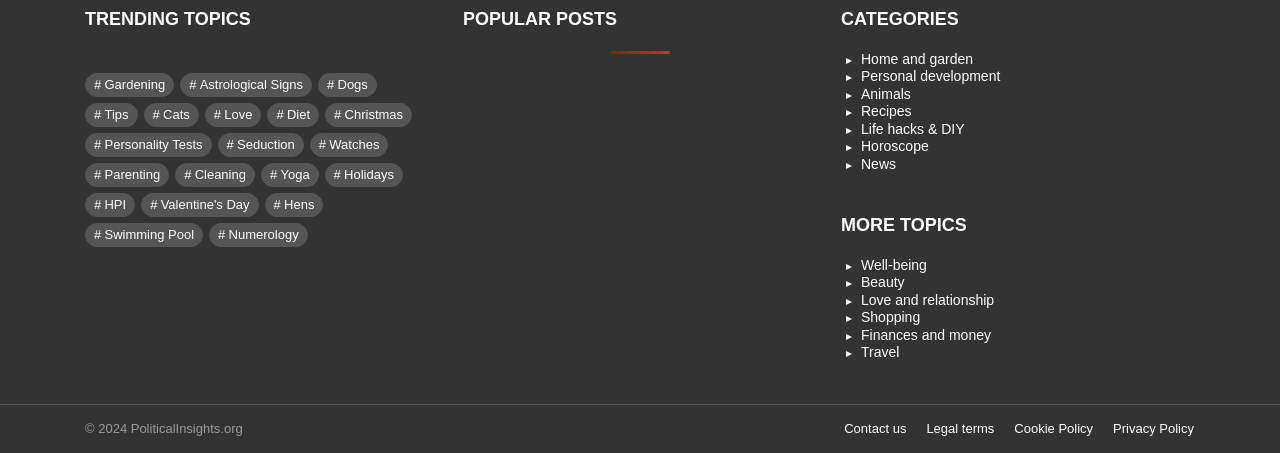Specify the bounding box coordinates of the area that needs to be clicked to achieve the following instruction: "Check the related post about Taiwan ESG Data for 2023".

None